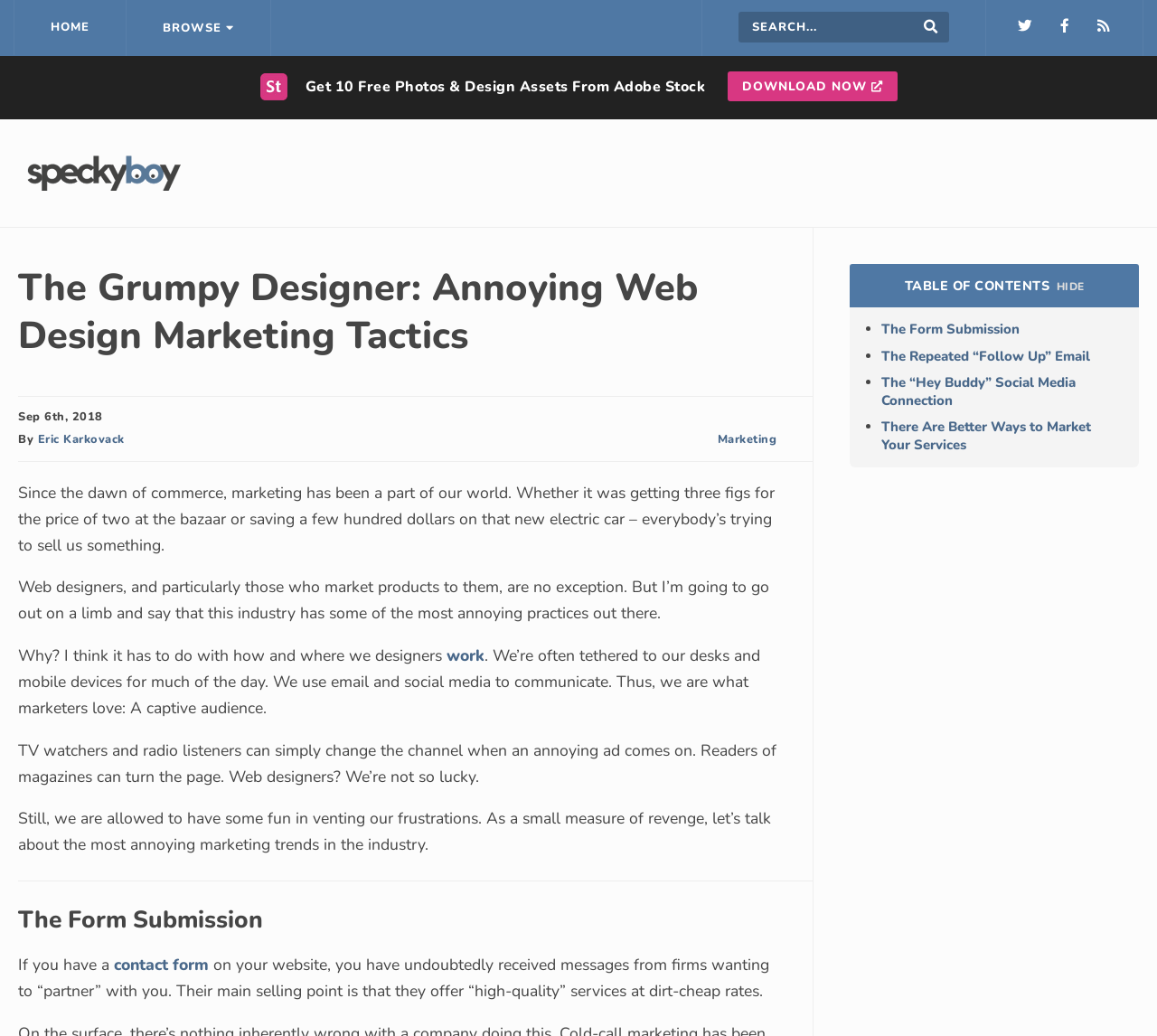Give a detailed overview of the webpage's appearance and contents.

The webpage is titled "The Grumpy Designer: Annoying Web Design Marketing Tactics" and has a prominent header section at the top with a logo, navigation links, and social media links. Below the header, there is a search bar with a search button and a label "Search this site". 

On the top-right corner, there is an advertisement with an image and text "Get 10 Free Photos & Design Assets From Adobe Stock" along with a "DOWNLOAD NOW" button. 

The main content of the webpage is an article with a title that matches the webpage title. The article starts with a brief introduction to marketing and its history, followed by a discussion on how web designers are often targeted by marketers. The article then lists and discusses several annoying marketing trends in the industry, including the form submission, repeated "follow-up" emails, and the "hey buddy" social media connection.

The article is divided into sections, and there is a table of contents on the right side of the page, which allows users to navigate to specific sections. The table of contents is collapsible, with a "HIDE" button at the bottom. 

Throughout the article, there are links to other relevant topics, such as "work" and "contact form". The webpage also has a timestamp "Sep 6th, 2018" and an author credit "By Eric Karkovack".